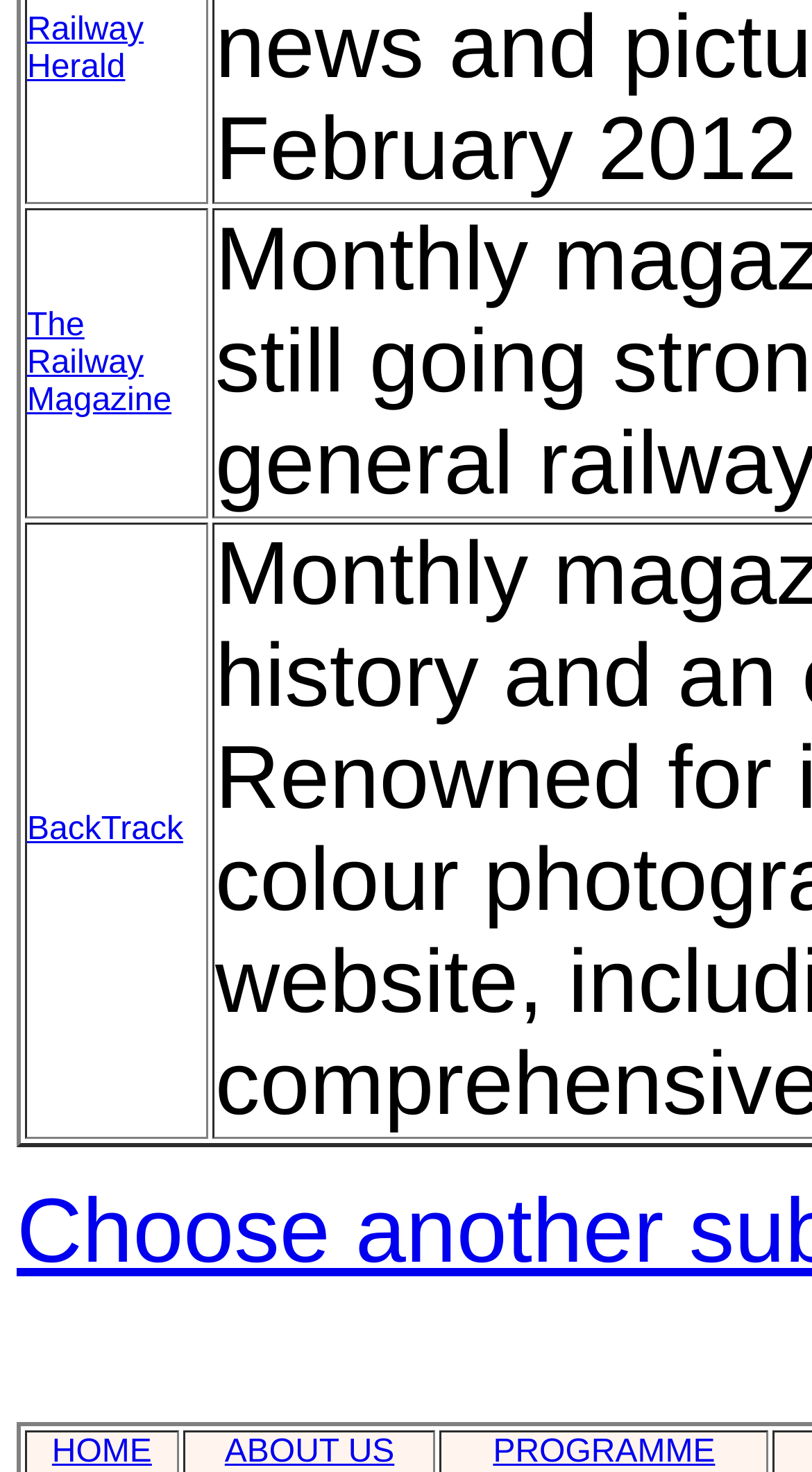Determine the bounding box for the HTML element described here: "The Railway Magazine". The coordinates should be given as [left, top, right, bottom] with each number being a float between 0 and 1.

[0.033, 0.209, 0.211, 0.284]